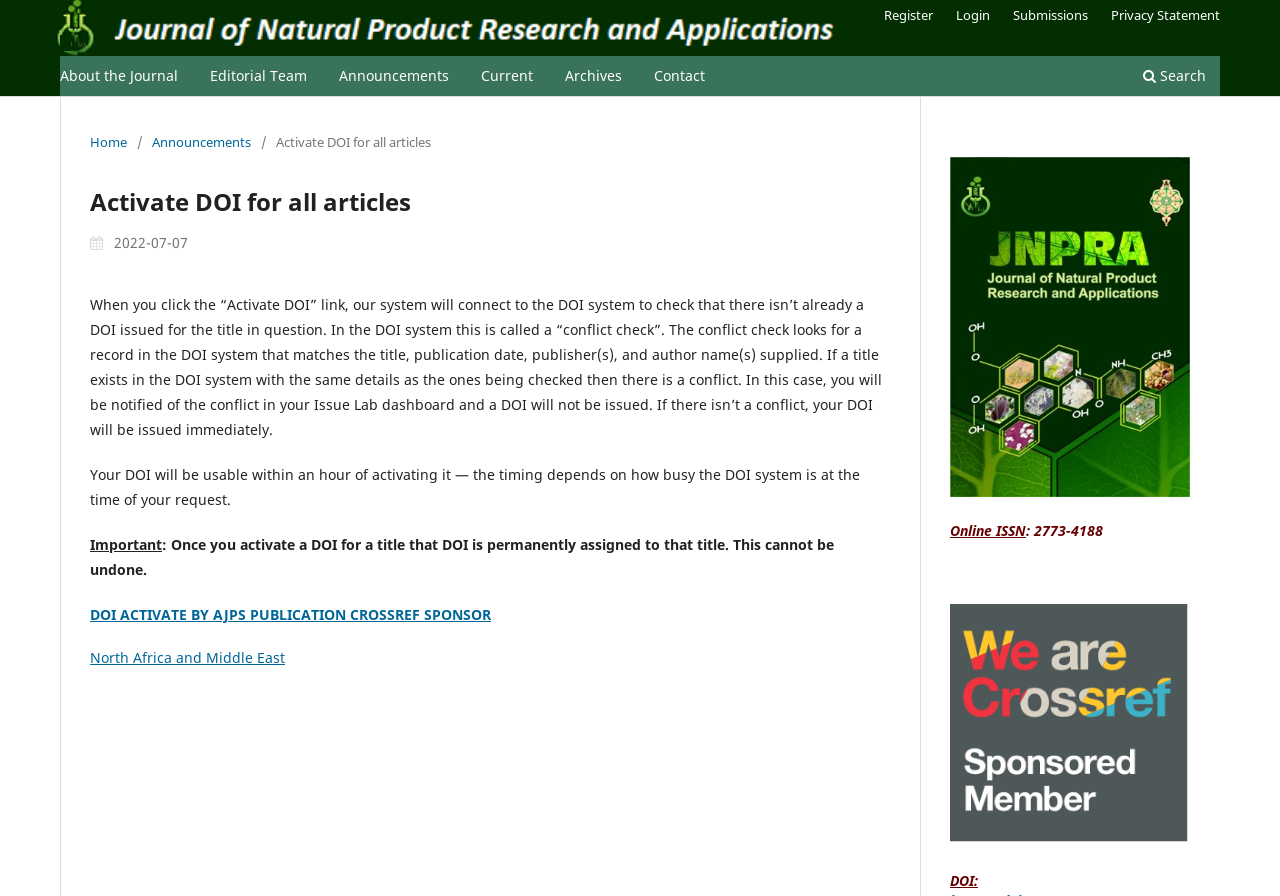Specify the bounding box coordinates of the area to click in order to execute this command: 'Click the 'About the Journal' link'. The coordinates should consist of four float numbers ranging from 0 to 1, and should be formatted as [left, top, right, bottom].

[0.041, 0.068, 0.145, 0.107]